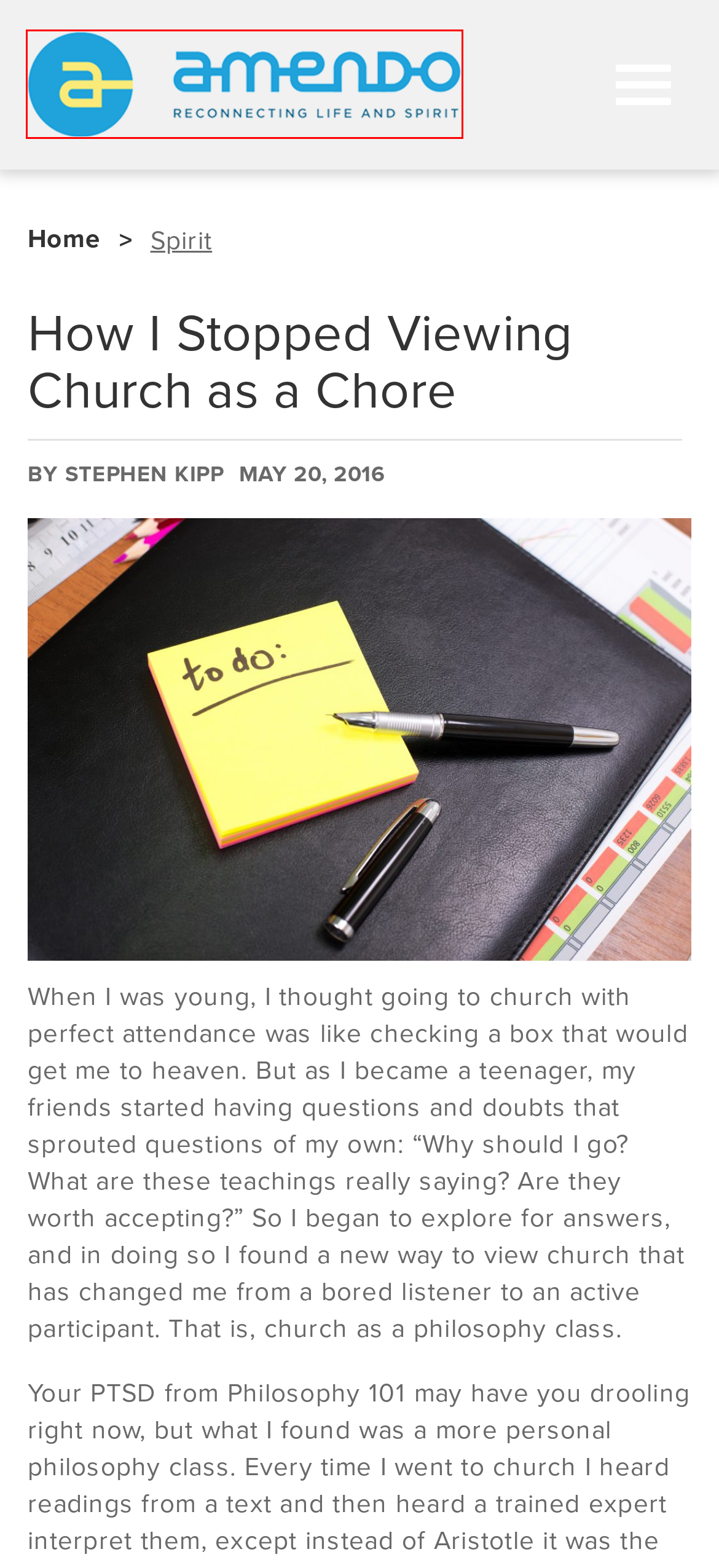You have a screenshot of a webpage with a red rectangle bounding box around a UI element. Choose the best description that matches the new page after clicking the element within the bounding box. The candidate descriptions are:
A. Privacy Policy - Amendo
B. Tips for Listening to Understand, Not to Respond - Amendo
C. Amendo - Reconnecting life and spirit
D. Advertise with Amendo - Amendo
E. Contact Us - Amendo
F. Deeper Friendships: Why We Need to Cultivate More Meaningful Relationships - Amendo
G. About - Amendo
H. Spirit Archives - Amendo

C